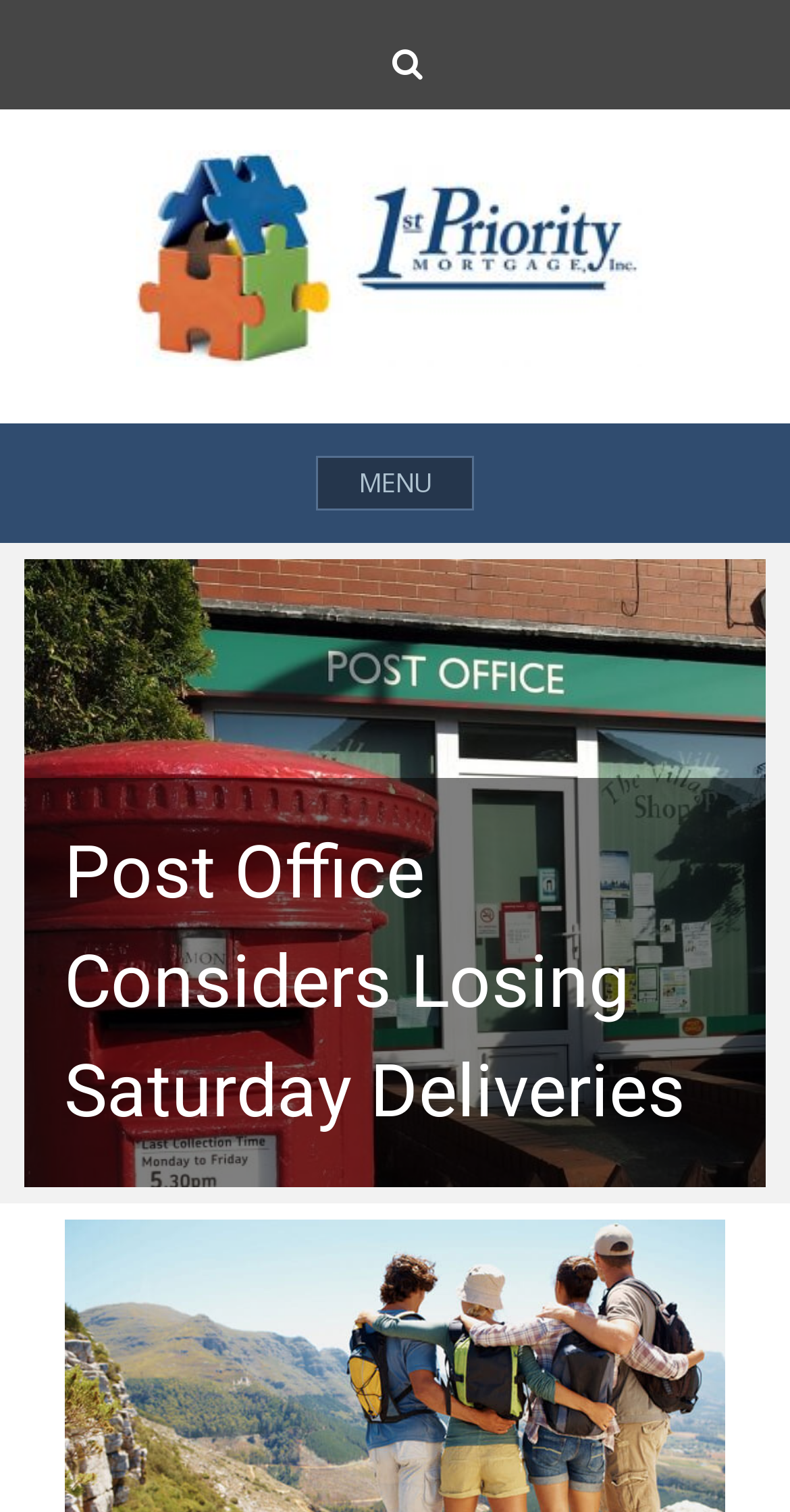What is the purpose of the button with the text 'MENU'?
Please use the image to deliver a detailed and complete answer.

I inferred the purpose of the button by its text 'MENU' and its type being a button, which suggests that it is used to open a menu when clicked.